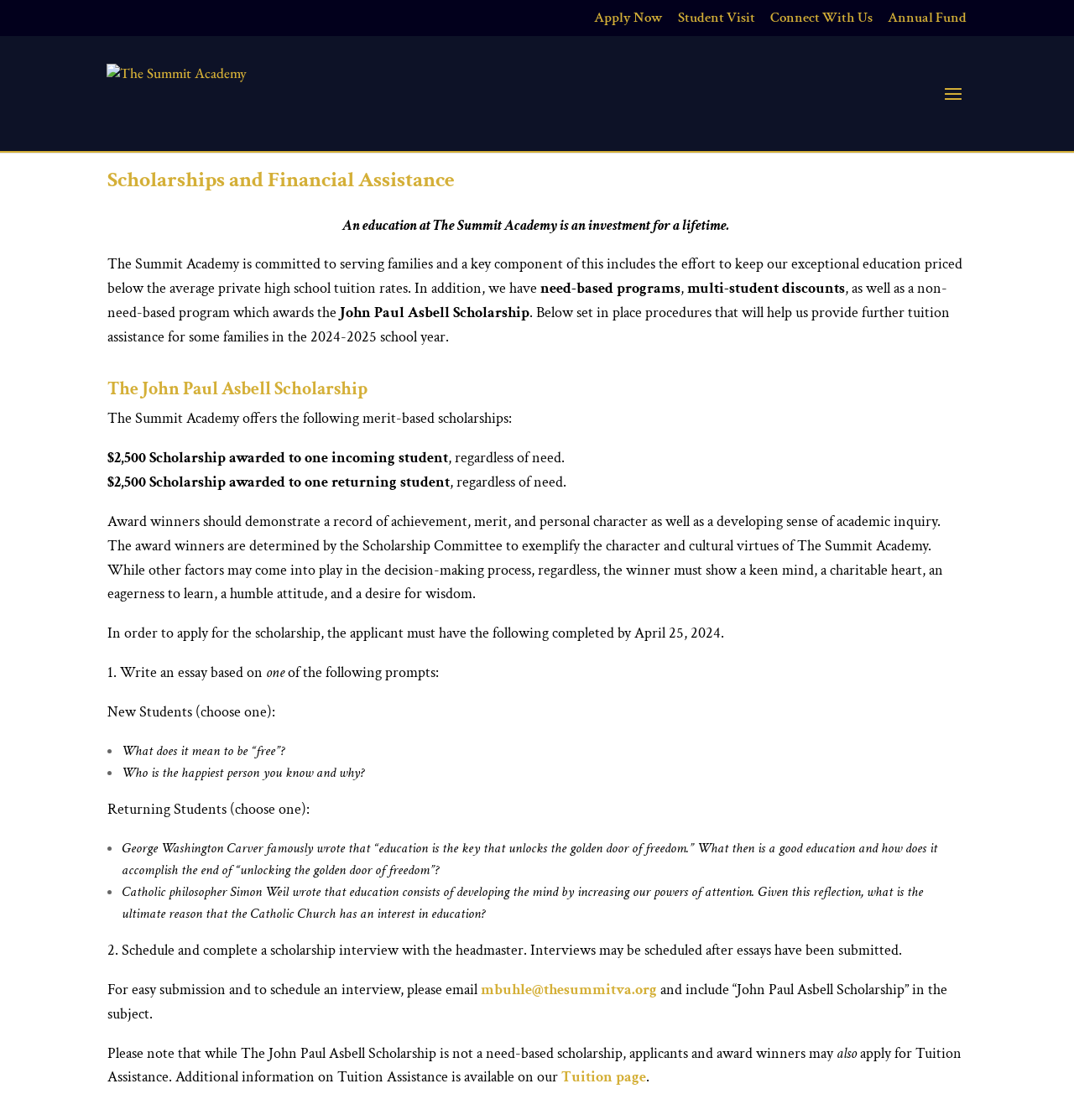Identify the bounding box for the described UI element. Provide the coordinates in (top-left x, top-left y, bottom-right x, bottom-right y) format with values ranging from 0 to 1: alt="The Summit Academy"

[0.099, 0.077, 0.23, 0.094]